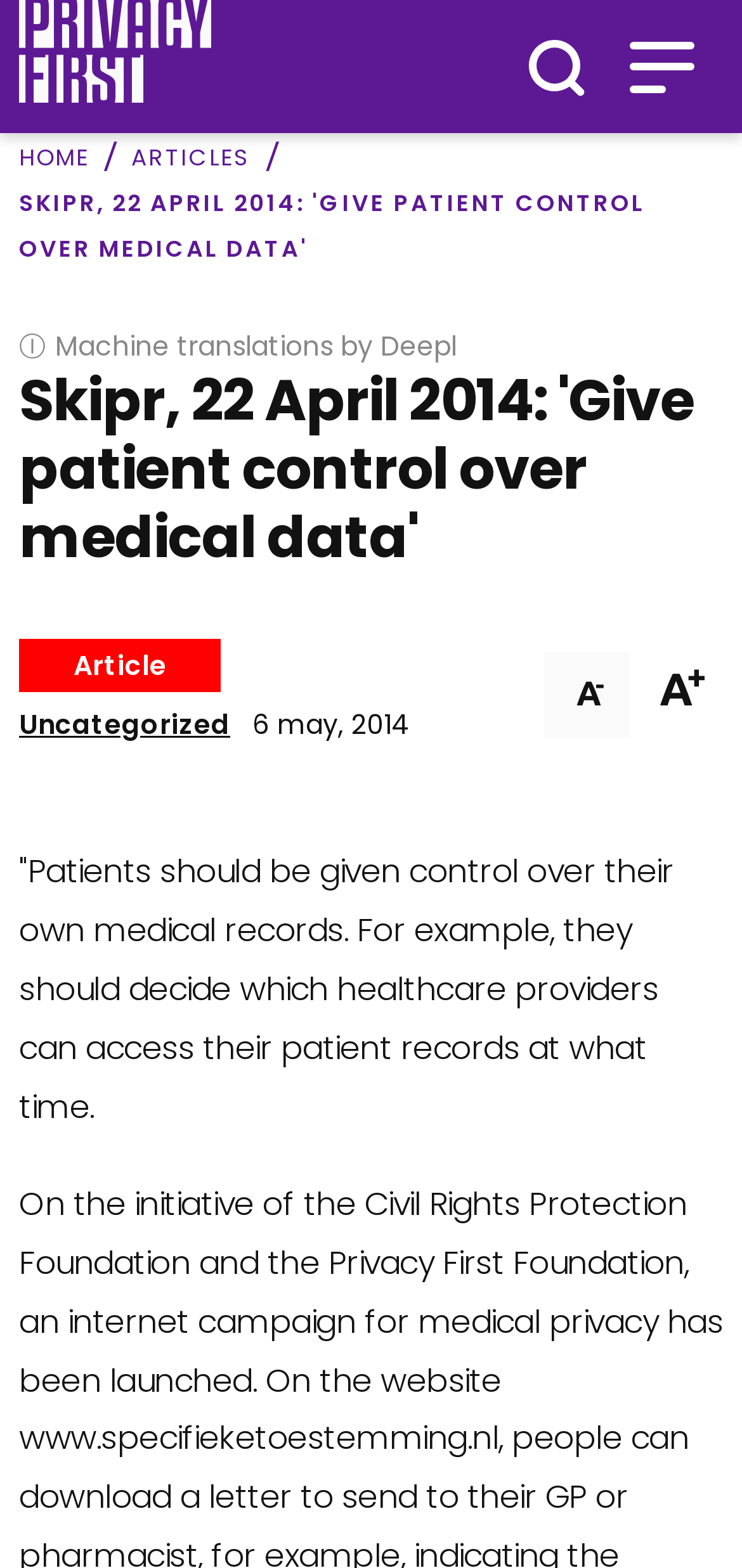What is the purpose of the buttons 'A-' and 'A+'?
Provide a concise answer using a single word or phrase based on the image.

Font size adjustment